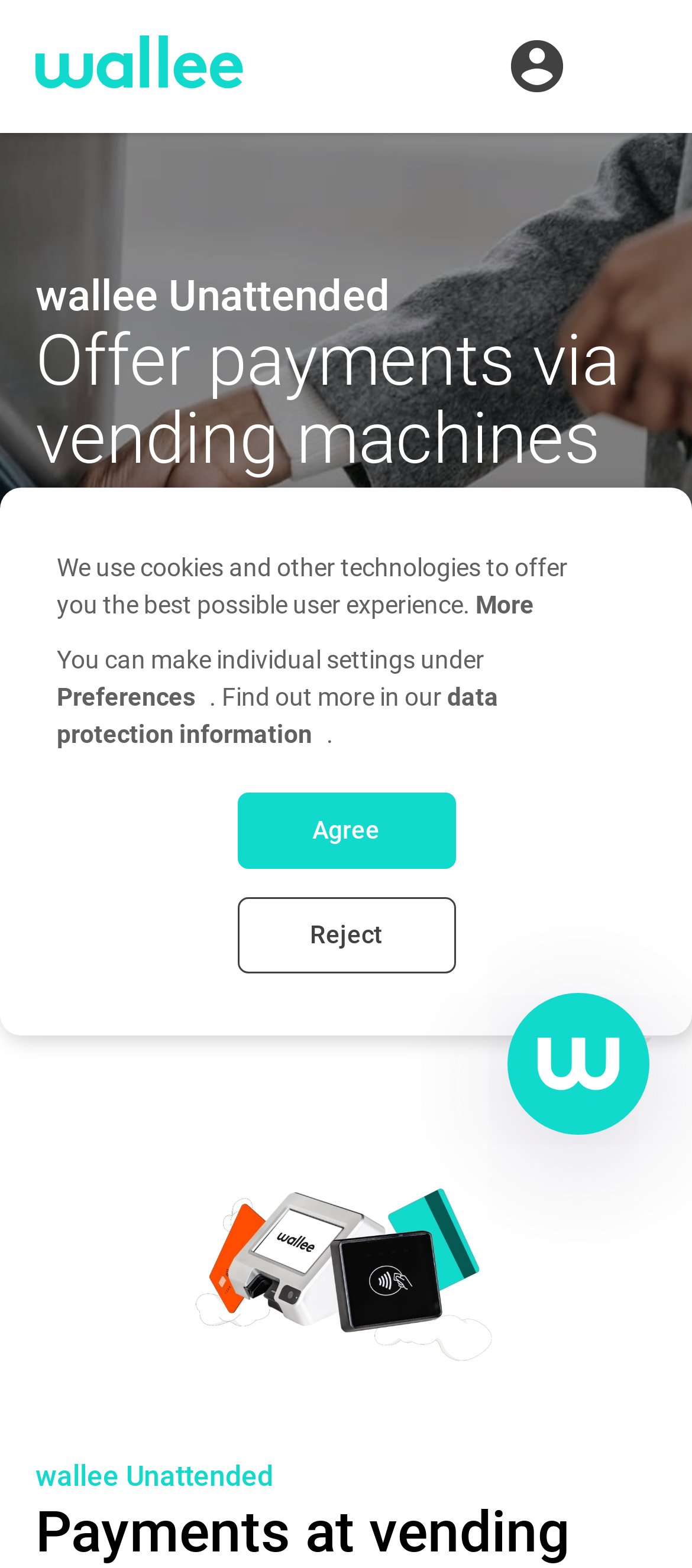Using the information in the image, give a comprehensive answer to the question: 
What can be found in the data protection information?

The webpage mentions that individual settings can be made under preferences, and more information can be found in the data protection information, suggesting that the data protection information provides details on how to customize settings.